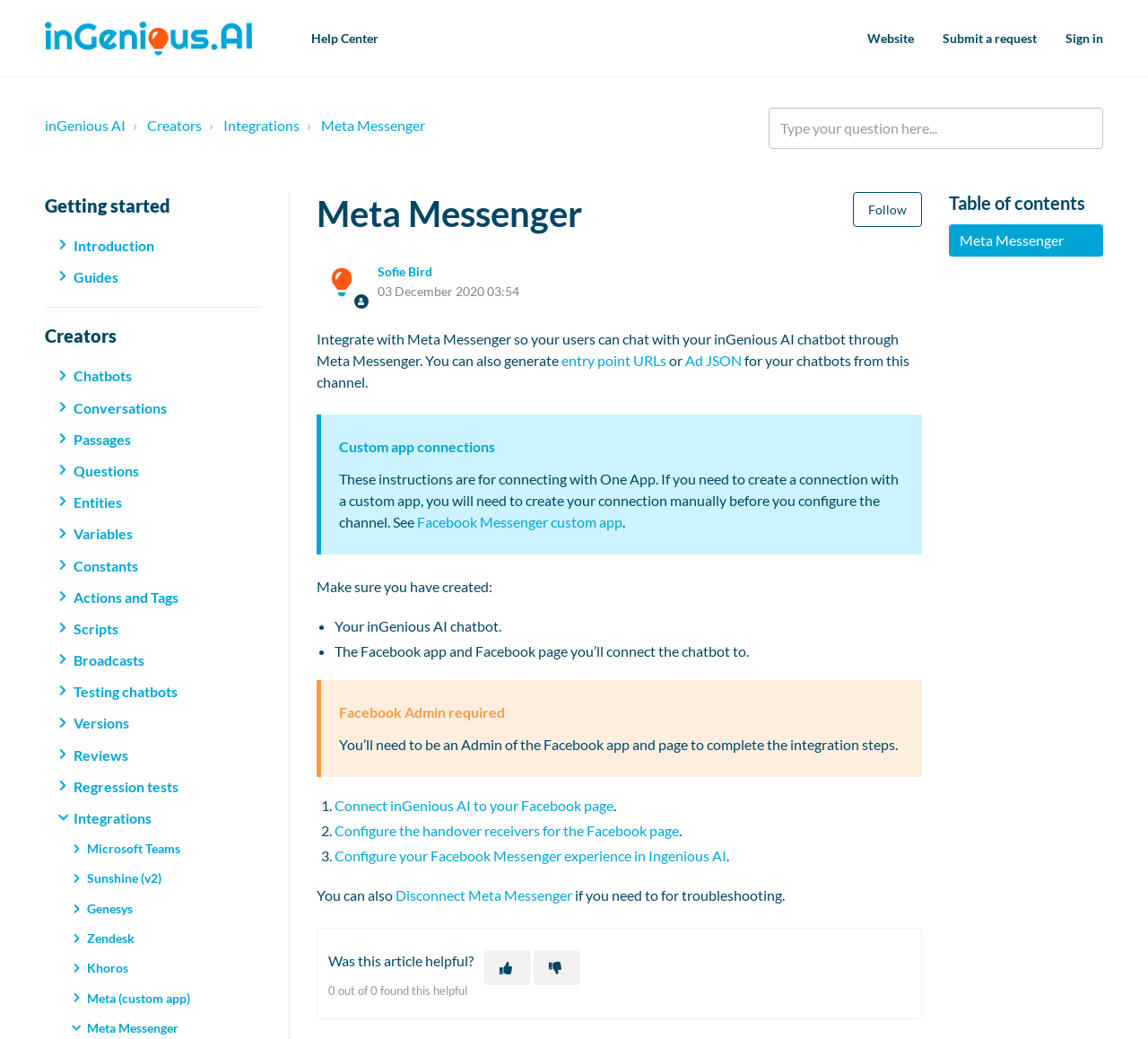Identify the bounding box coordinates of the clickable section necessary to follow the following instruction: "Disconnect Meta Messenger". The coordinates should be presented as four float numbers from 0 to 1, i.e., [left, top, right, bottom].

[0.344, 0.853, 0.498, 0.87]